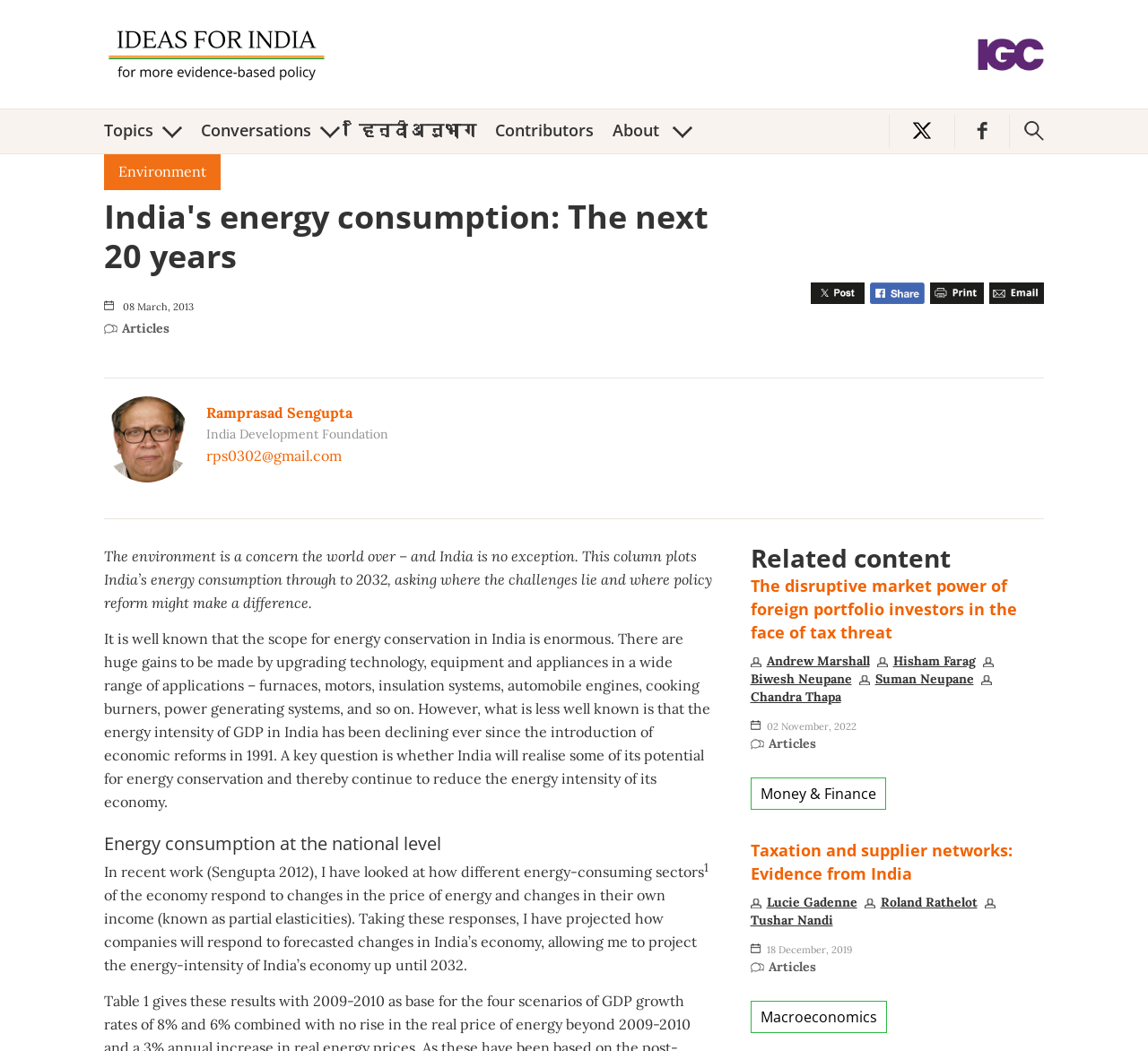What is the date of the article?
Using the information from the image, provide a comprehensive answer to the question.

The date of the article can be found by looking at the static text '08 March, 2013' which is mentioned as the date of the article.